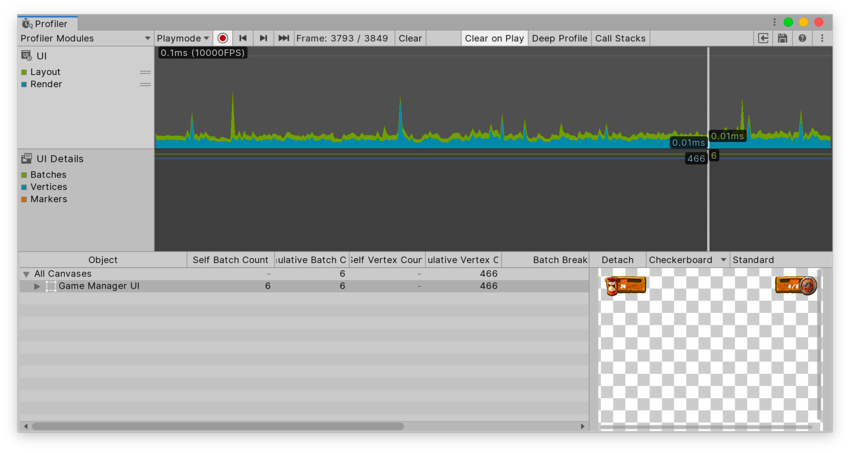Carefully observe the image and respond to the question with a detailed answer:
What is the purpose of the preview panel?

The preview panel in the bottom right corner of the Profiler window is designed to enhance the usability for developers during performance analysis, allowing them to visualize and detach UI elements as needed.